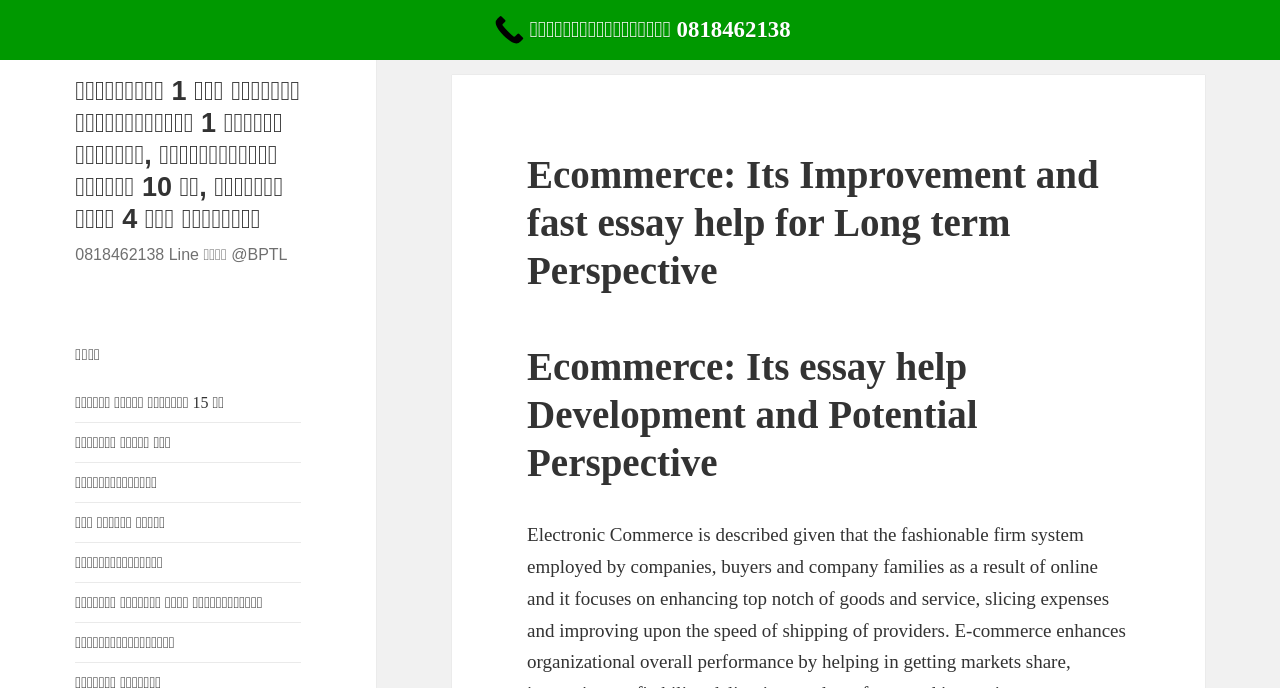What is the location of the accommodations?
Using the image as a reference, deliver a detailed and thorough answer to the question.

The webpage mentions 'พัทยาบ้าน 1 ไร่ หาดส่วน บ้านพักพัทยา 1 ไร่หาดส่วนตัว' and 'คอนโดติดทะเลพัทยา', indicating that the accommodations are located in Pattaya.